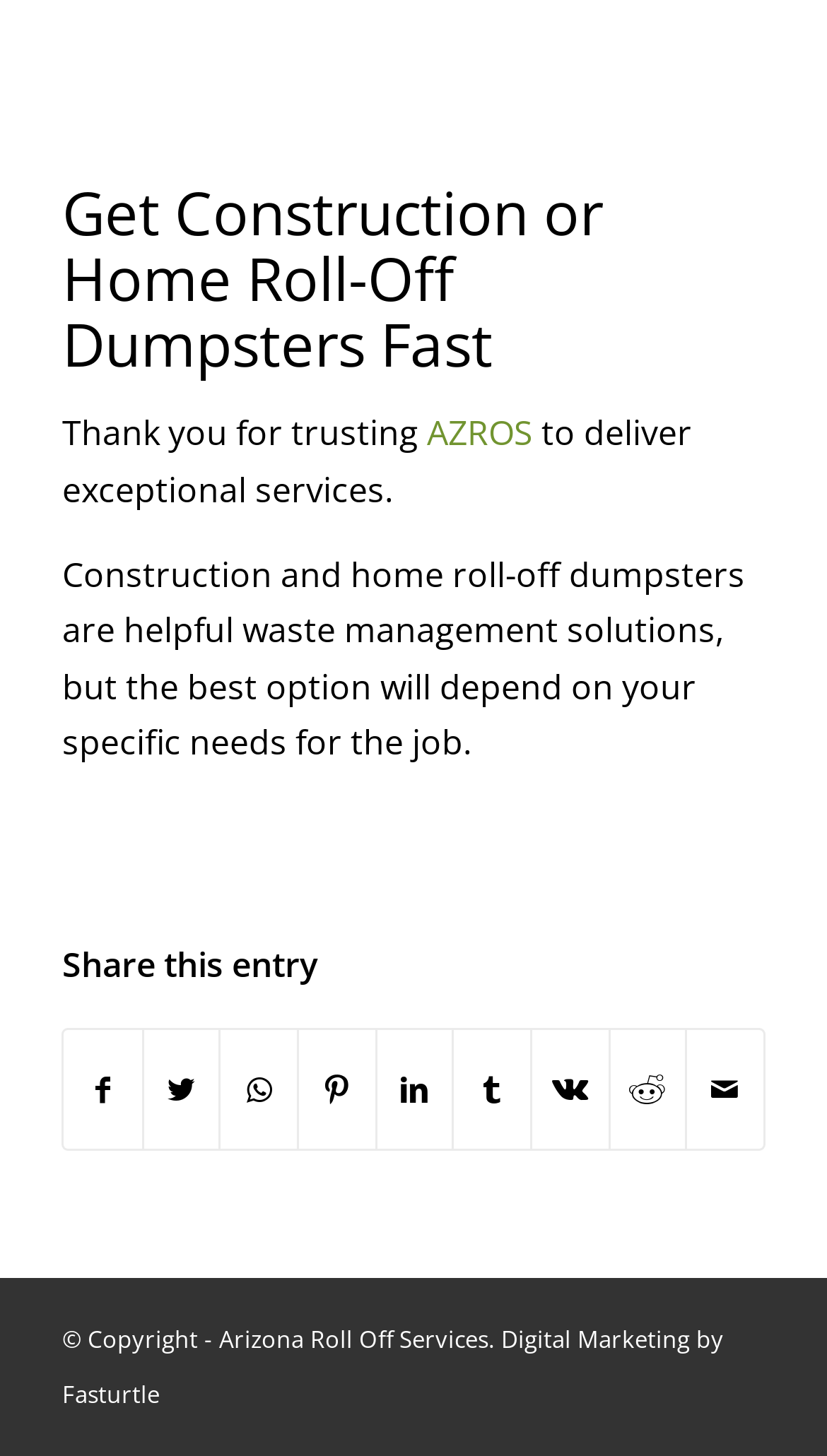Locate the bounding box coordinates of the area that needs to be clicked to fulfill the following instruction: "Log in to the forum". The coordinates should be in the format of four float numbers between 0 and 1, namely [left, top, right, bottom].

None